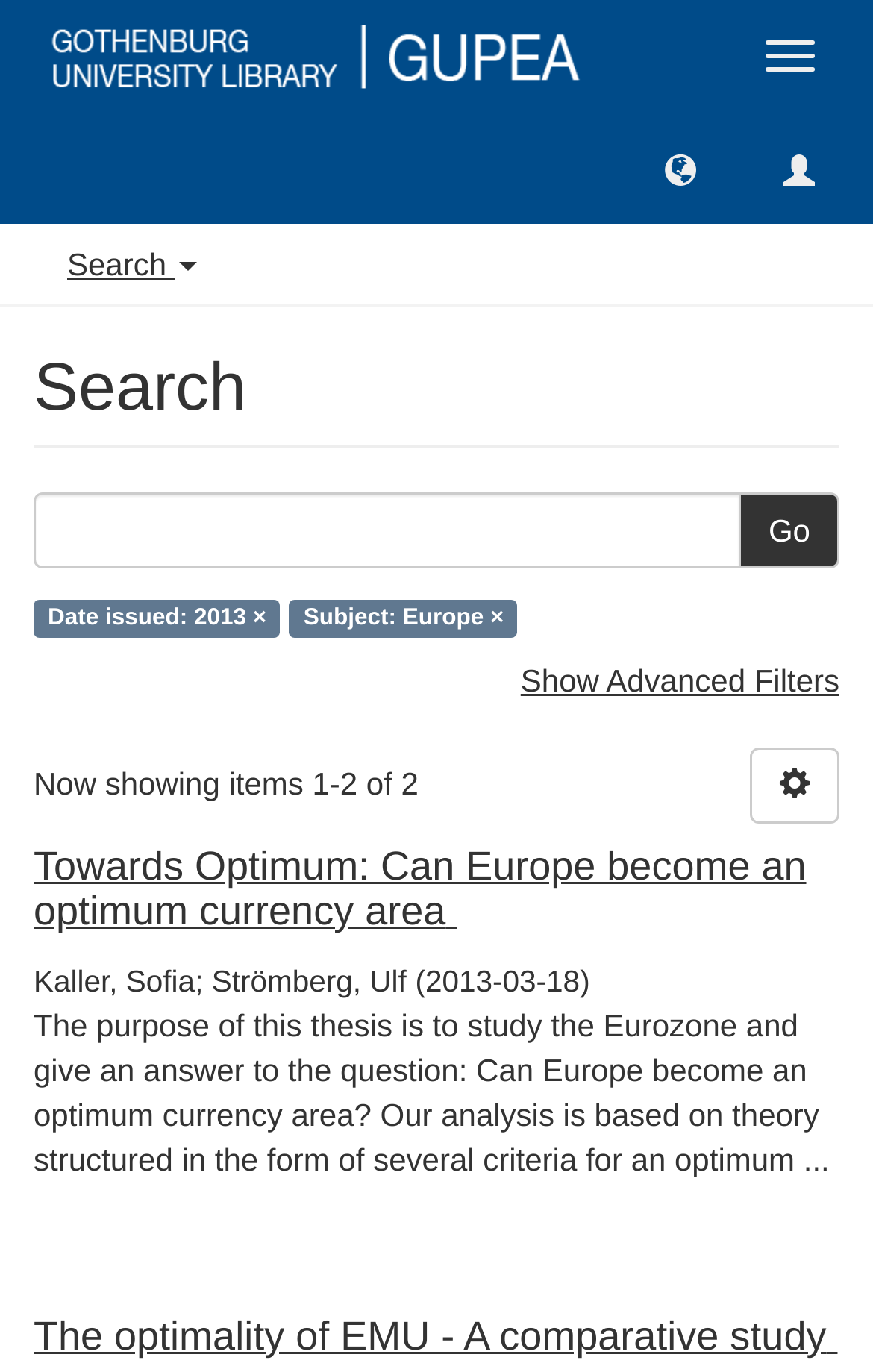How many search results are shown?
Using the image, provide a detailed and thorough answer to the question.

I counted the number of search result items on the webpage, which are 'Towards Optimum: Can Europe become an optimum currency area' and 'The optimality of EMU - A comparative study'. Therefore, there are 2 search results shown.